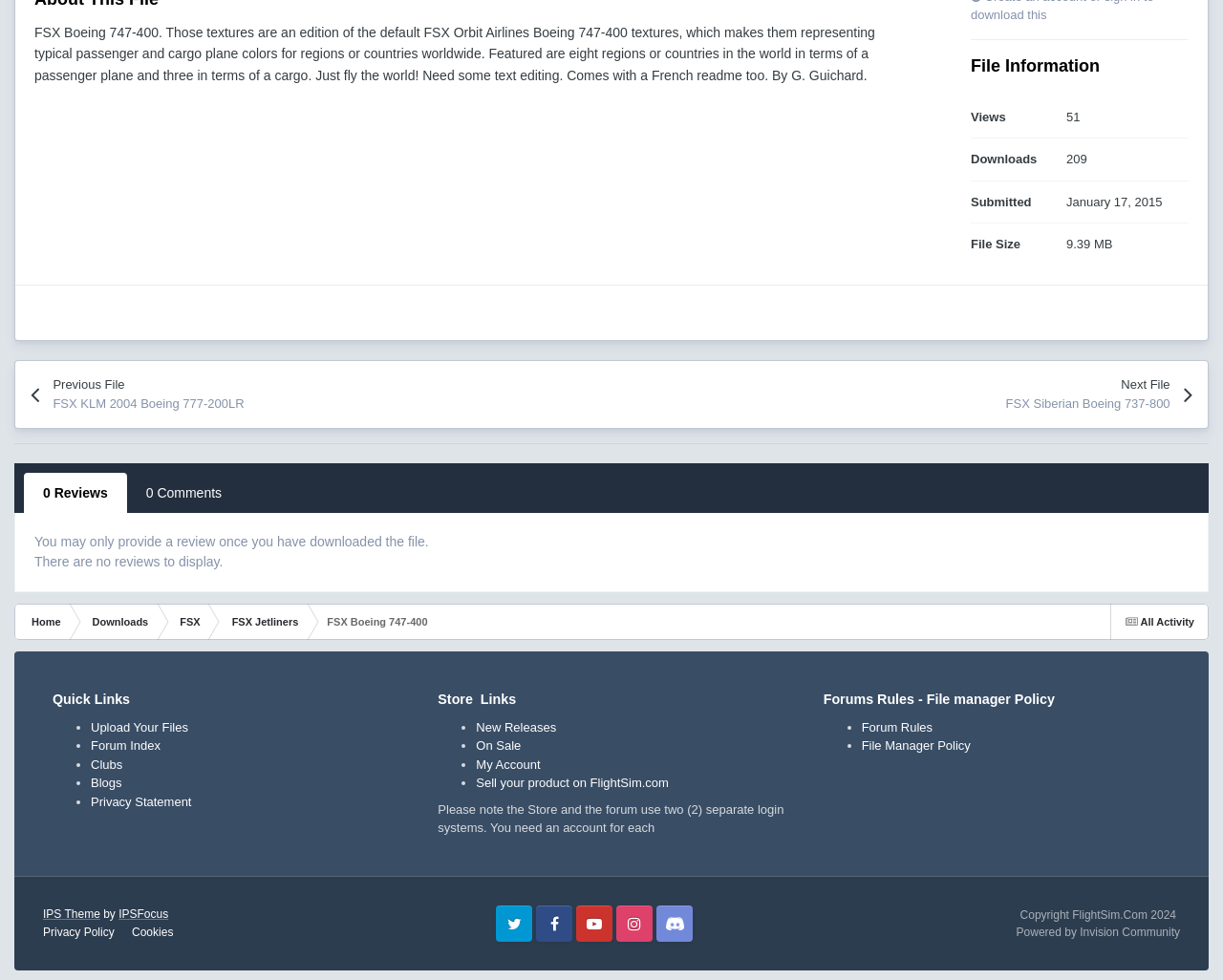Given the element description, predict the bounding box coordinates in the format (top-left x, top-left y, bottom-right x, bottom-right y). Make sure all values are between 0 and 1. Here is the element description: hello@annadorfman.com

None